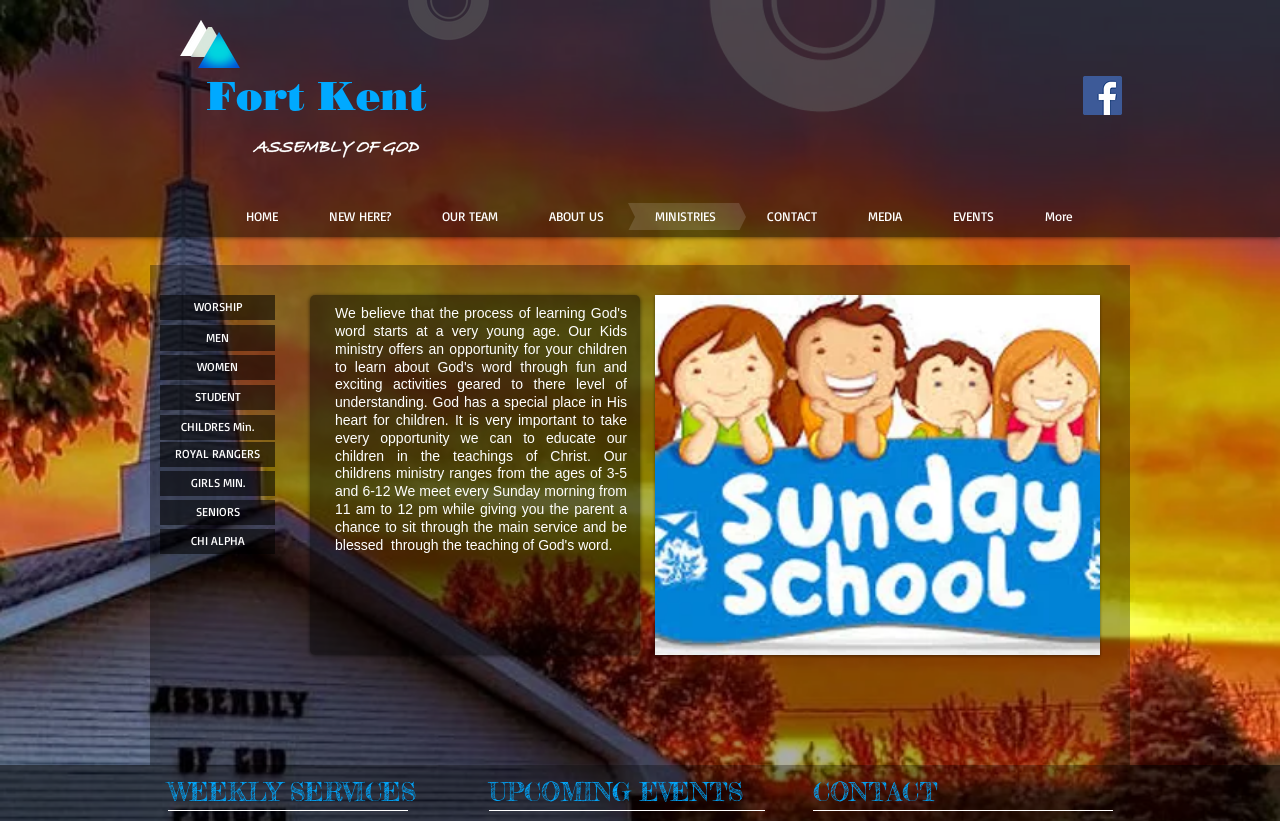Could you locate the bounding box coordinates for the section that should be clicked to accomplish this task: "Click on CONTACT link".

[0.529, 0.247, 0.662, 0.28]